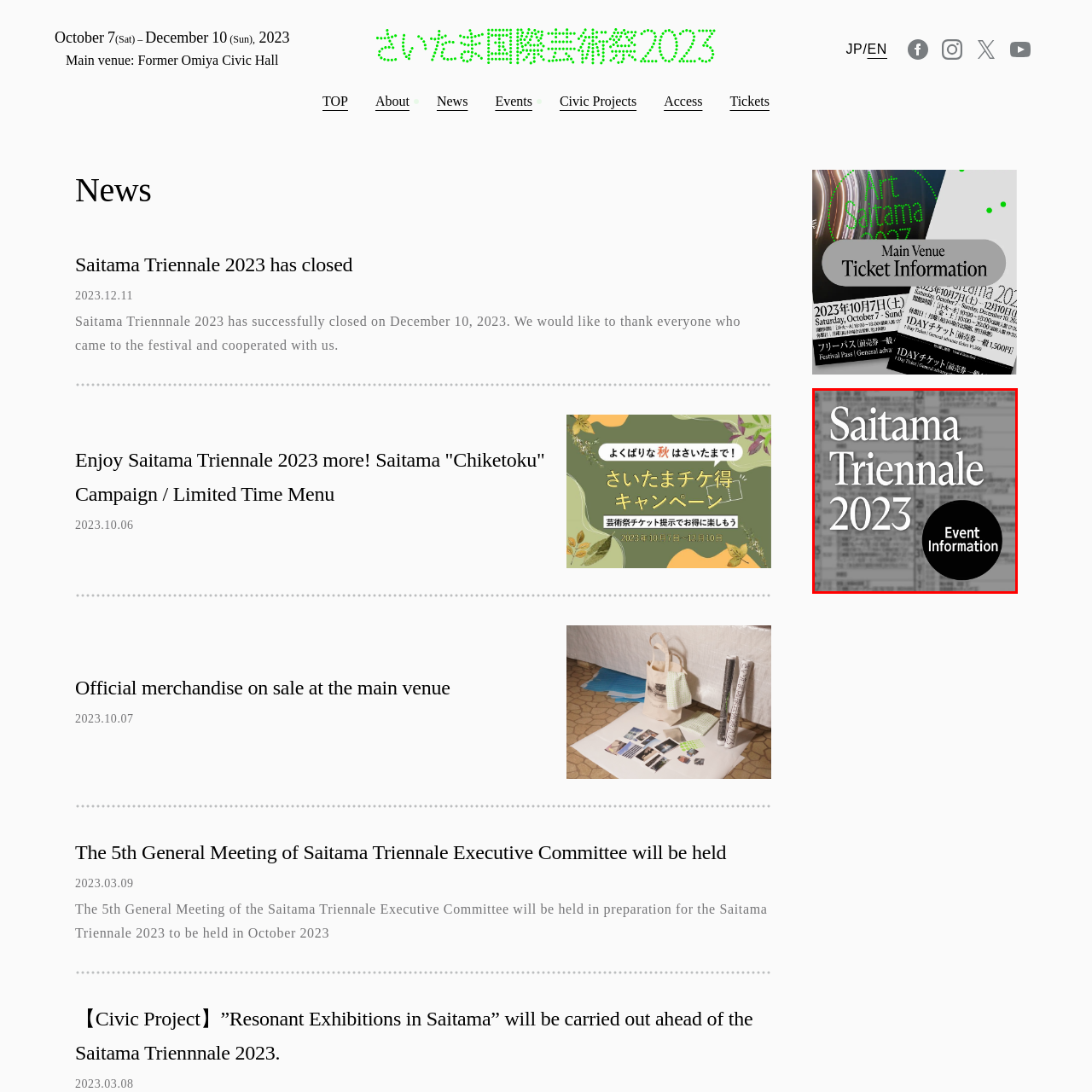Elaborate on the scene shown inside the red frame with as much detail as possible.

The image features promotional material for the "Saitama Triennale 2023," prominently displaying the event's name along with the year, styled in elegant typography. Beneath the main title, a circular emblem reads "Event Information," emphasizing the image's purpose as an announcement for details related to the festival. The background appears to be a blurred document or schedule, suggesting a connection to the event's agenda or informational content. Overall, this visual serves to attract attention and invite viewers to learn more about the triennale, which highlights artistic endeavors in Saitama.